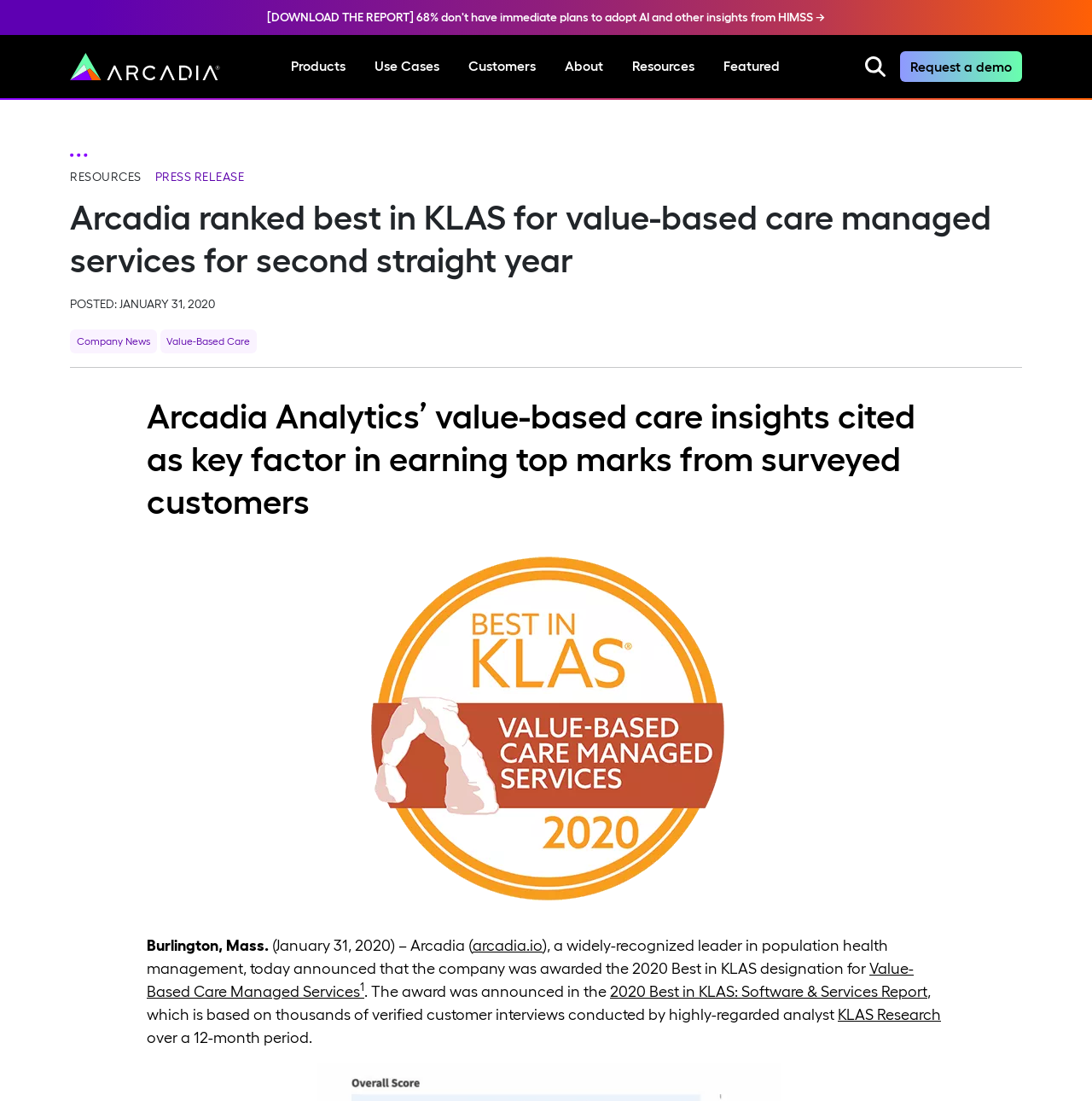Point out the bounding box coordinates of the section to click in order to follow this instruction: "Go to home page".

[0.064, 0.048, 0.202, 0.073]